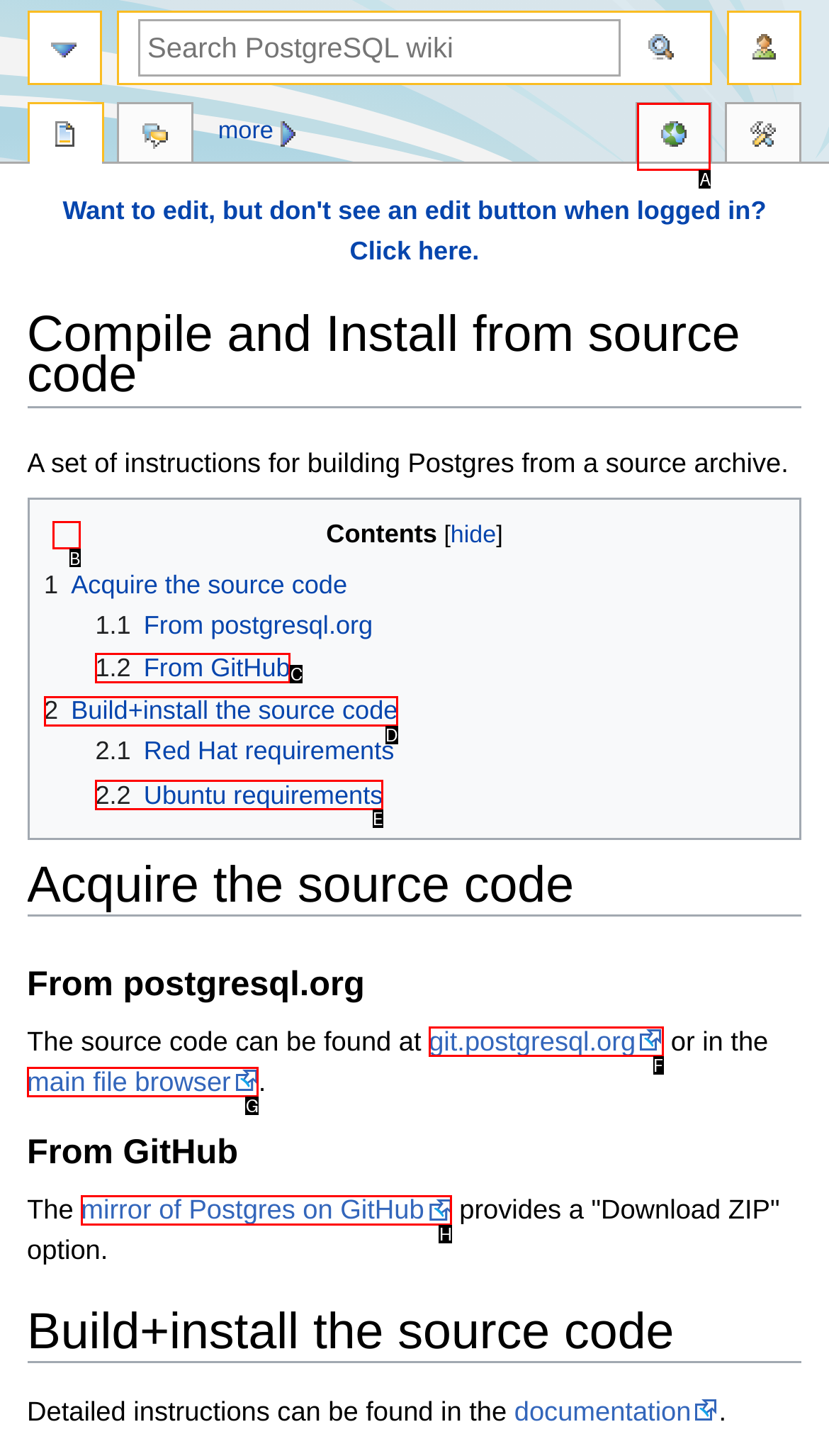Select the letter that corresponds to the UI element described as: 2 Build+install the source code
Answer by providing the letter from the given choices.

D